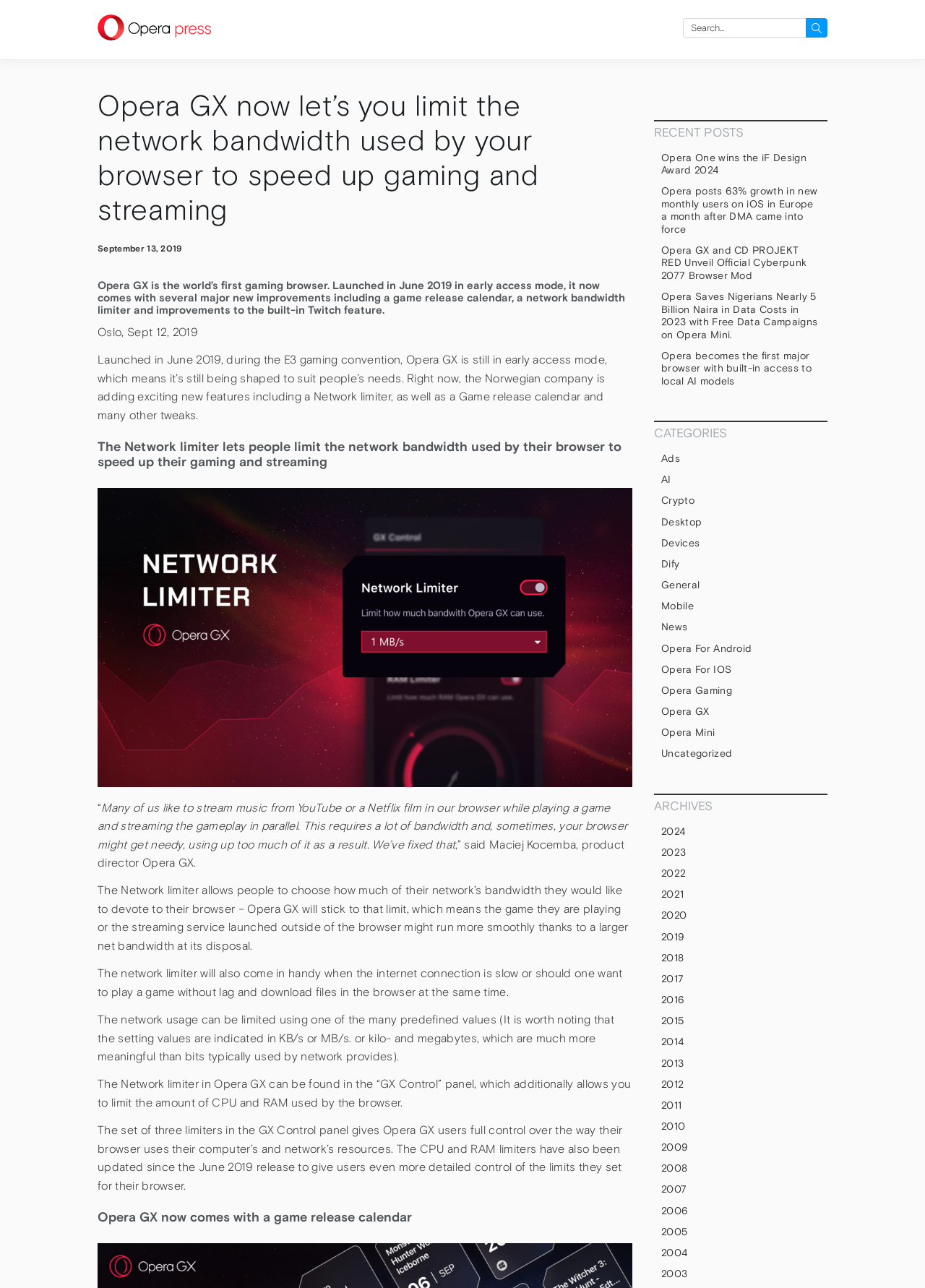Find the bounding box coordinates of the UI element according to this description: "parent_node: Search for: value="Search"".

[0.871, 0.014, 0.895, 0.029]